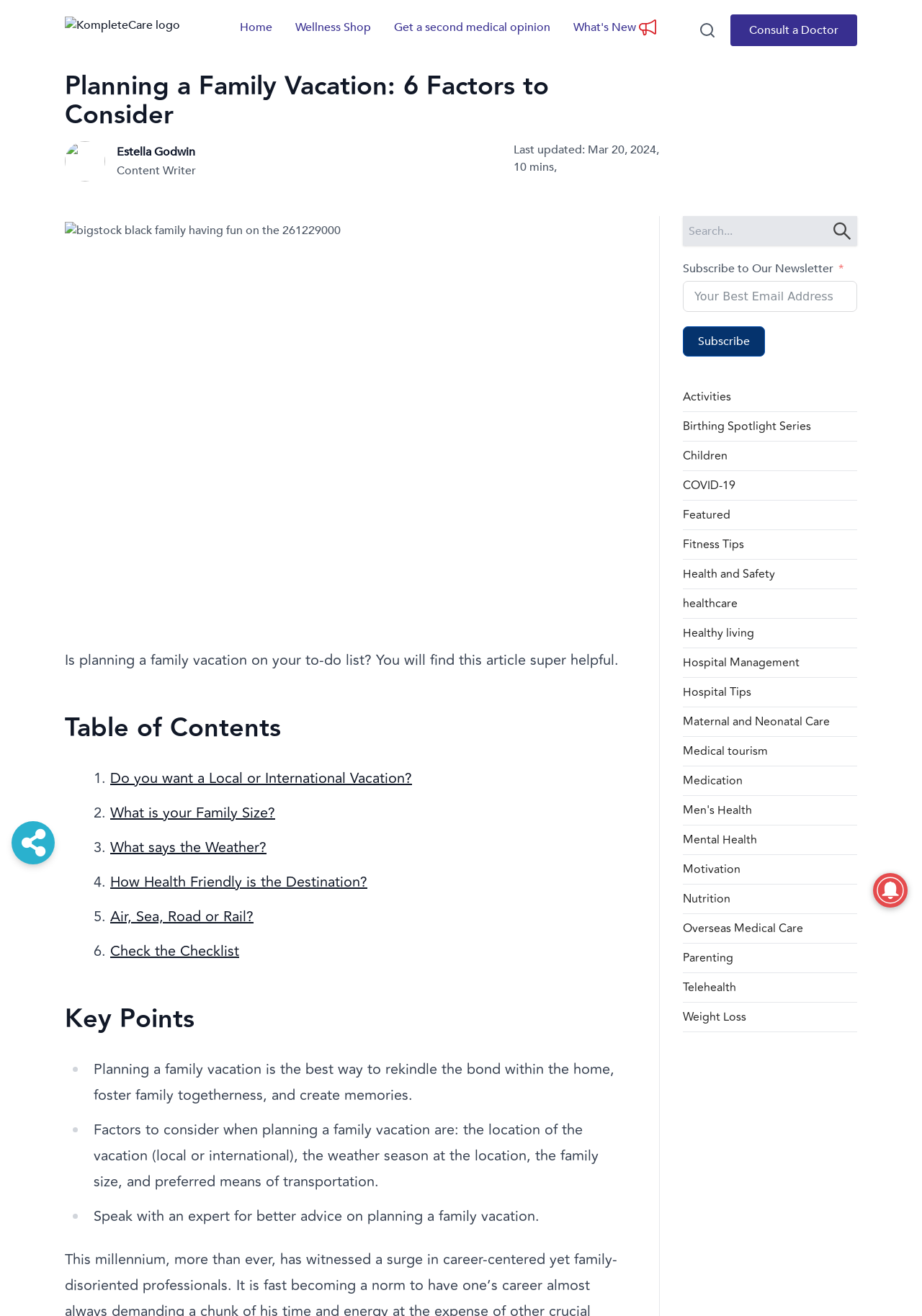What is the last updated date of the article?
Using the image as a reference, give an elaborate response to the question.

I found the last updated date by looking at the StaticText element, which contains the text 'Last updated: Mar 20, 2024', indicating that the article was last updated on March 20, 2024.